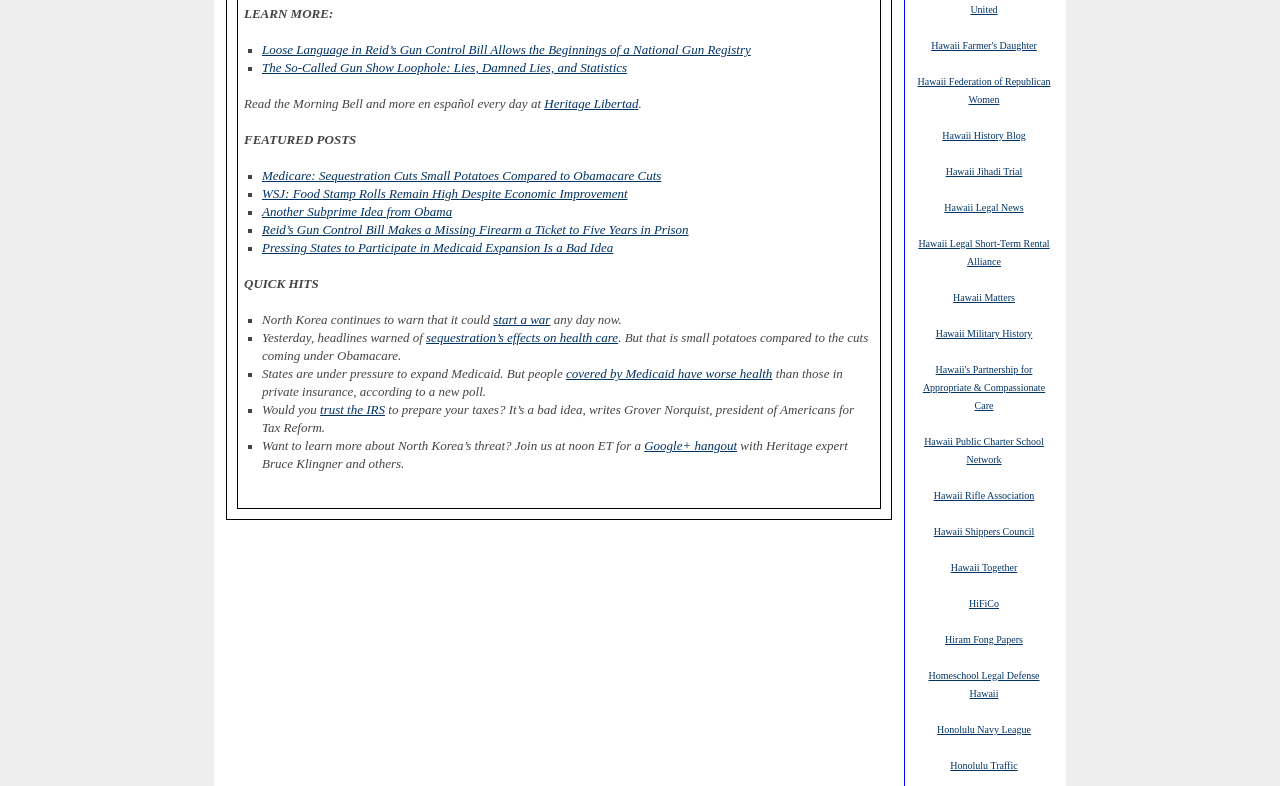Please specify the bounding box coordinates for the clickable region that will help you carry out the instruction: "Visit 'Heritage Libertad'".

[0.425, 0.122, 0.499, 0.141]